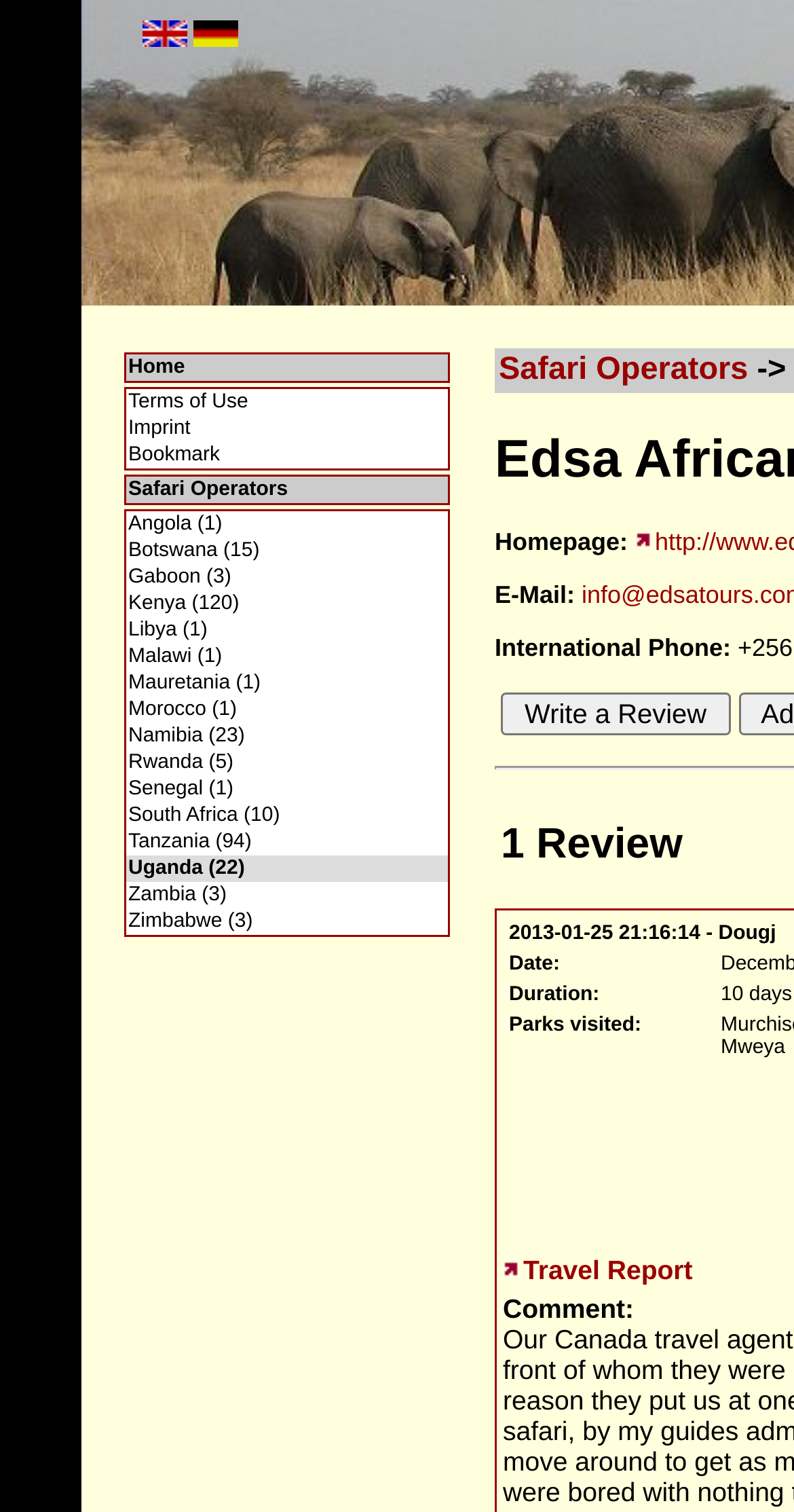What languages can be selected on this webpage?
Based on the screenshot, answer the question with a single word or phrase.

English, Deutsch